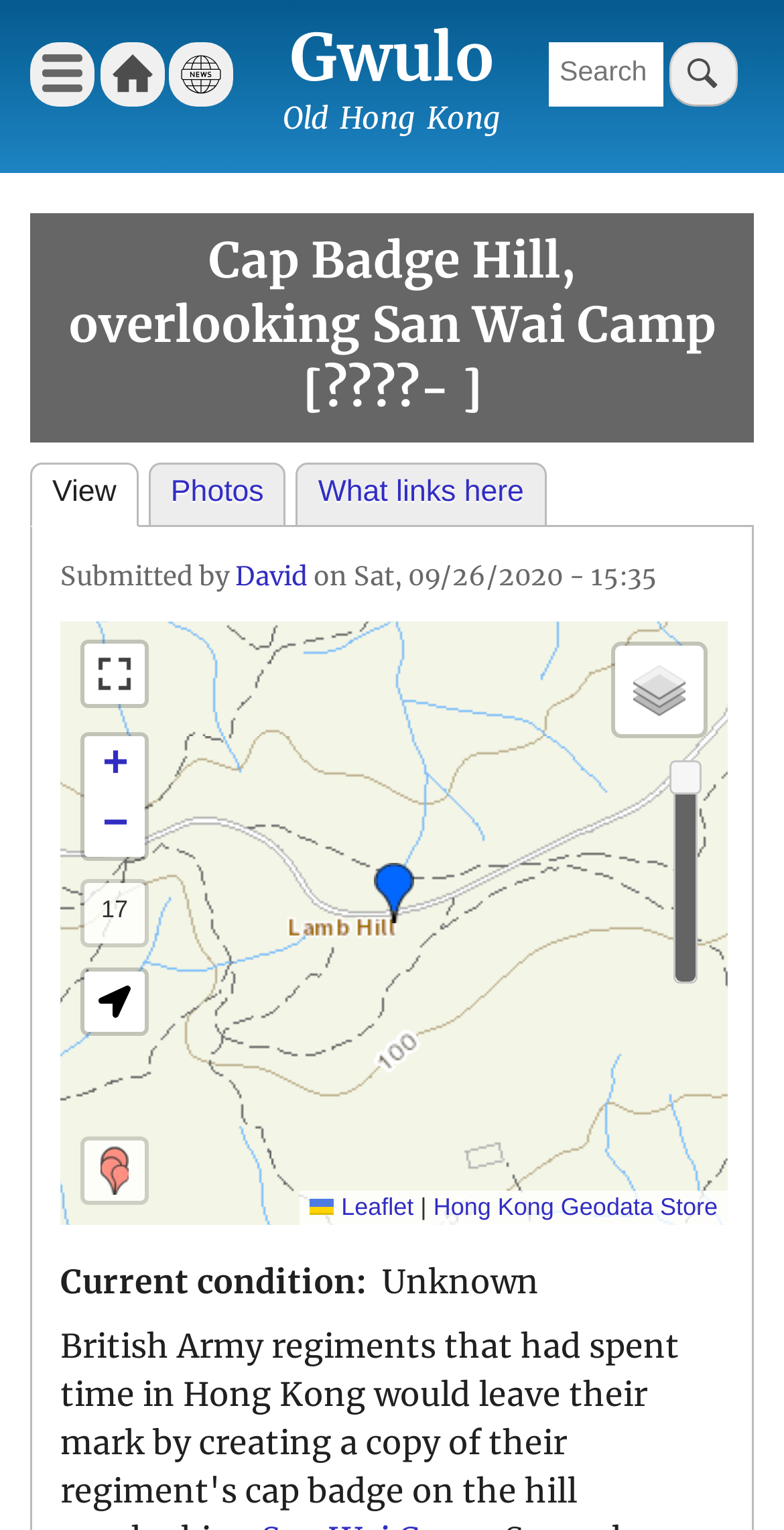Determine the bounding box coordinates for the HTML element mentioned in the following description: "Hong Kong Geodata Store". The coordinates should be a list of four floats ranging from 0 to 1, represented as [left, top, right, bottom].

[0.553, 0.779, 0.915, 0.798]